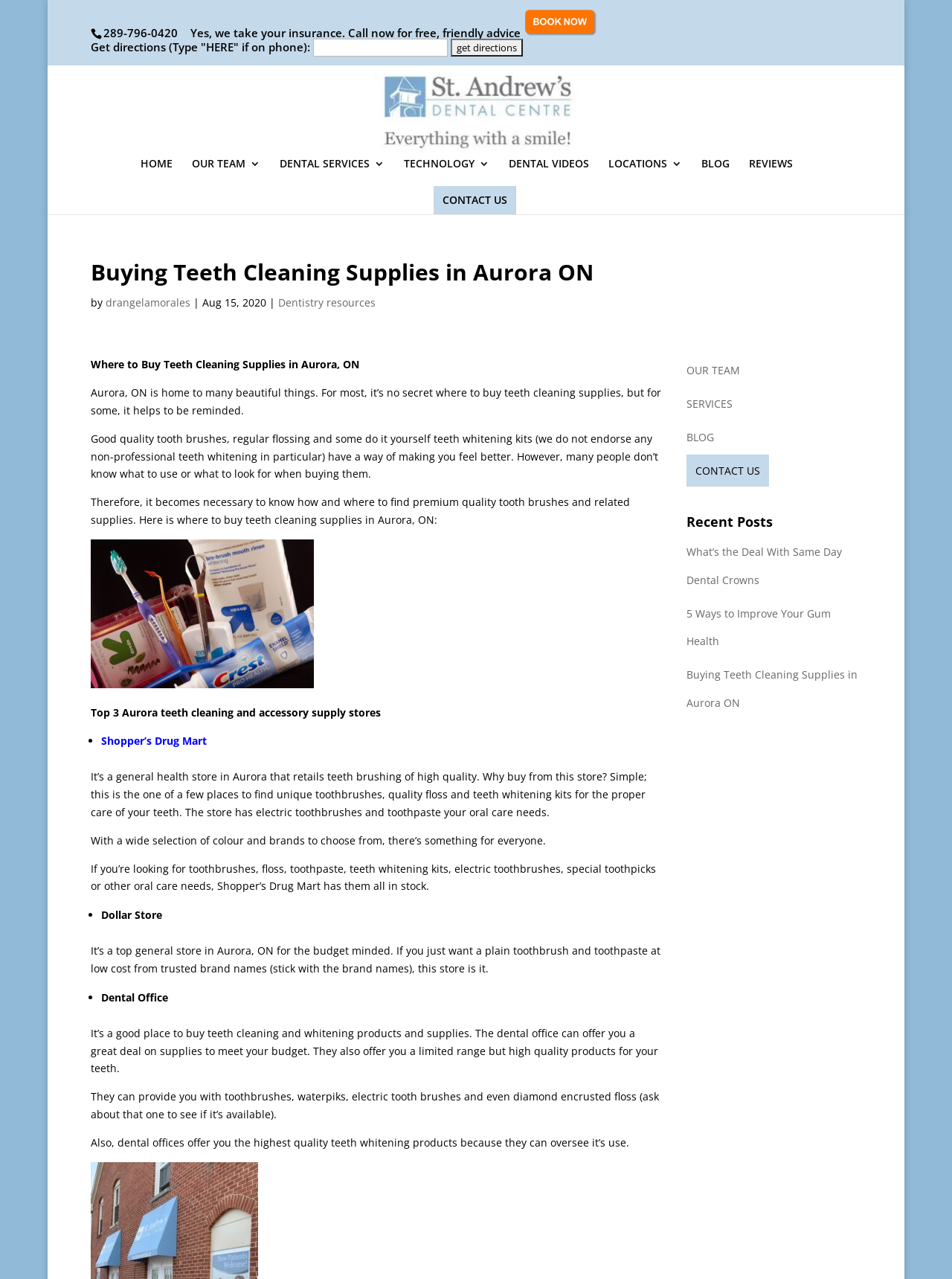Please identify the bounding box coordinates of the area that needs to be clicked to follow this instruction: "Read the blog post about buying teeth cleaning supplies in Aurora ON".

[0.721, 0.522, 0.9, 0.555]